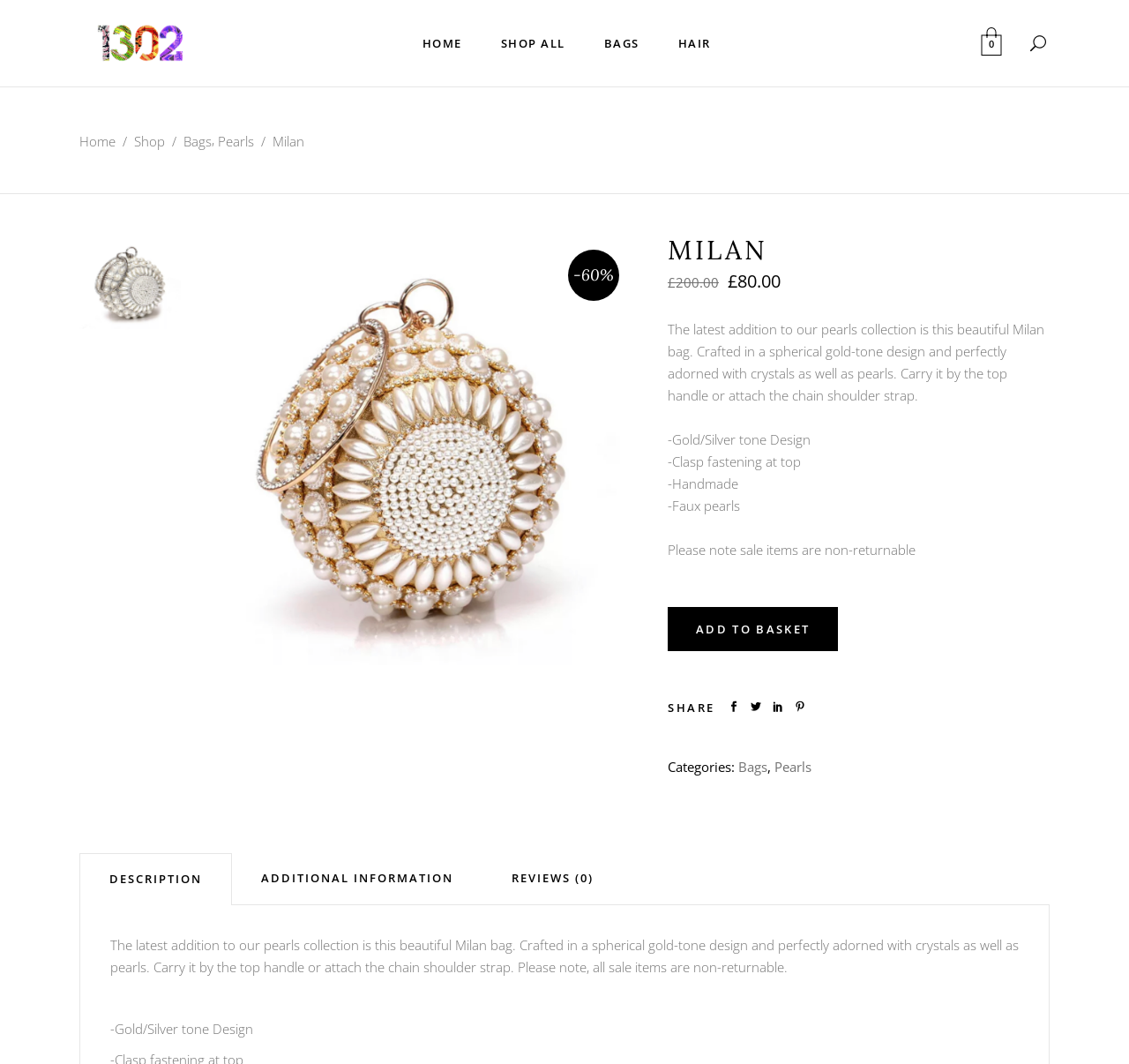What is the price of the bag?
Give a detailed response to the question by analyzing the screenshot.

The price of the bag can be found on the webpage, which displays '£80.00' as the price. This is located near the product description and features.